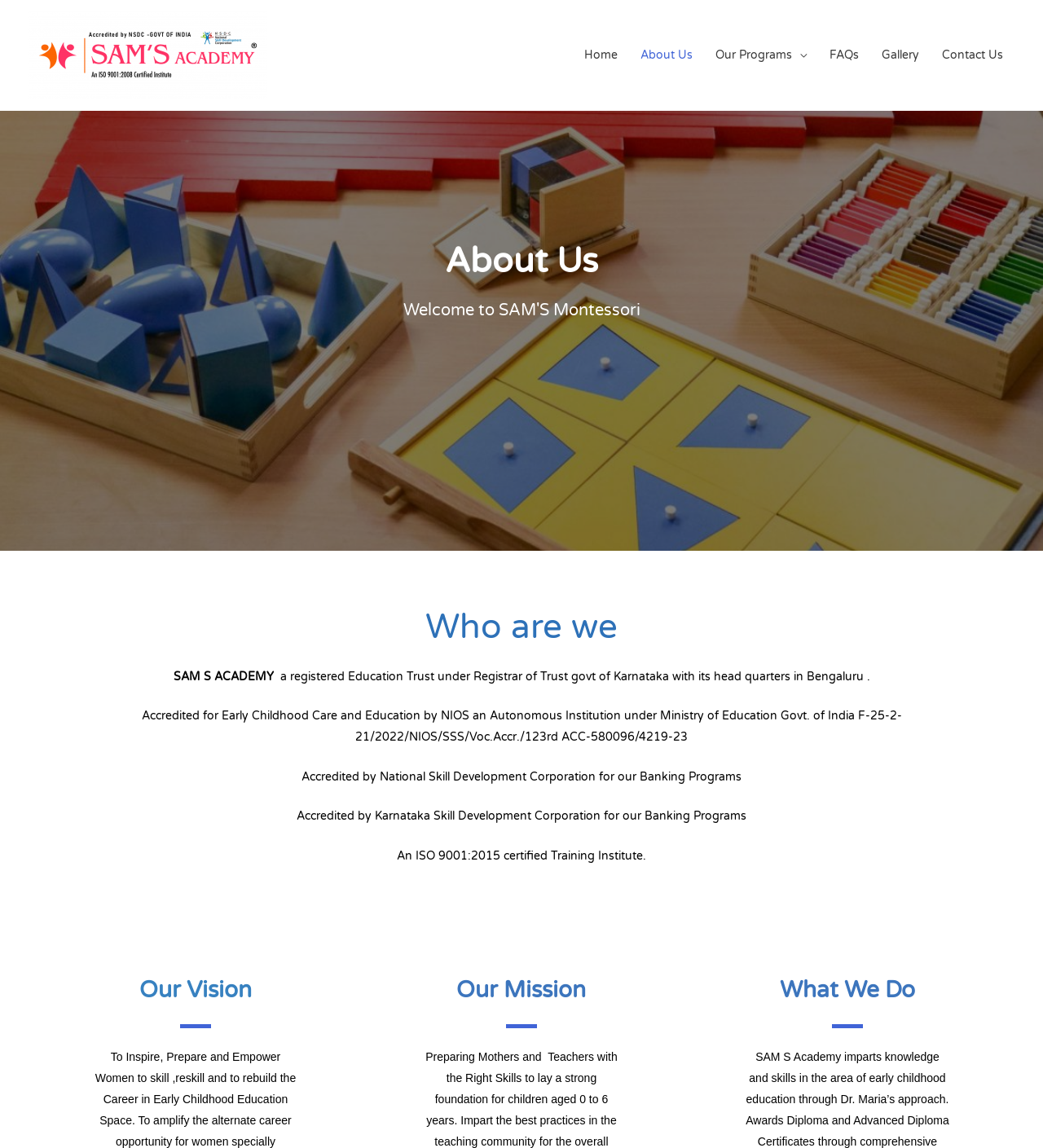Please provide the bounding box coordinates in the format (top-left x, top-left y, bottom-right x, bottom-right y). Remember, all values are floating point numbers between 0 and 1. What is the bounding box coordinate of the region described as: Our Programs

[0.675, 0.028, 0.784, 0.068]